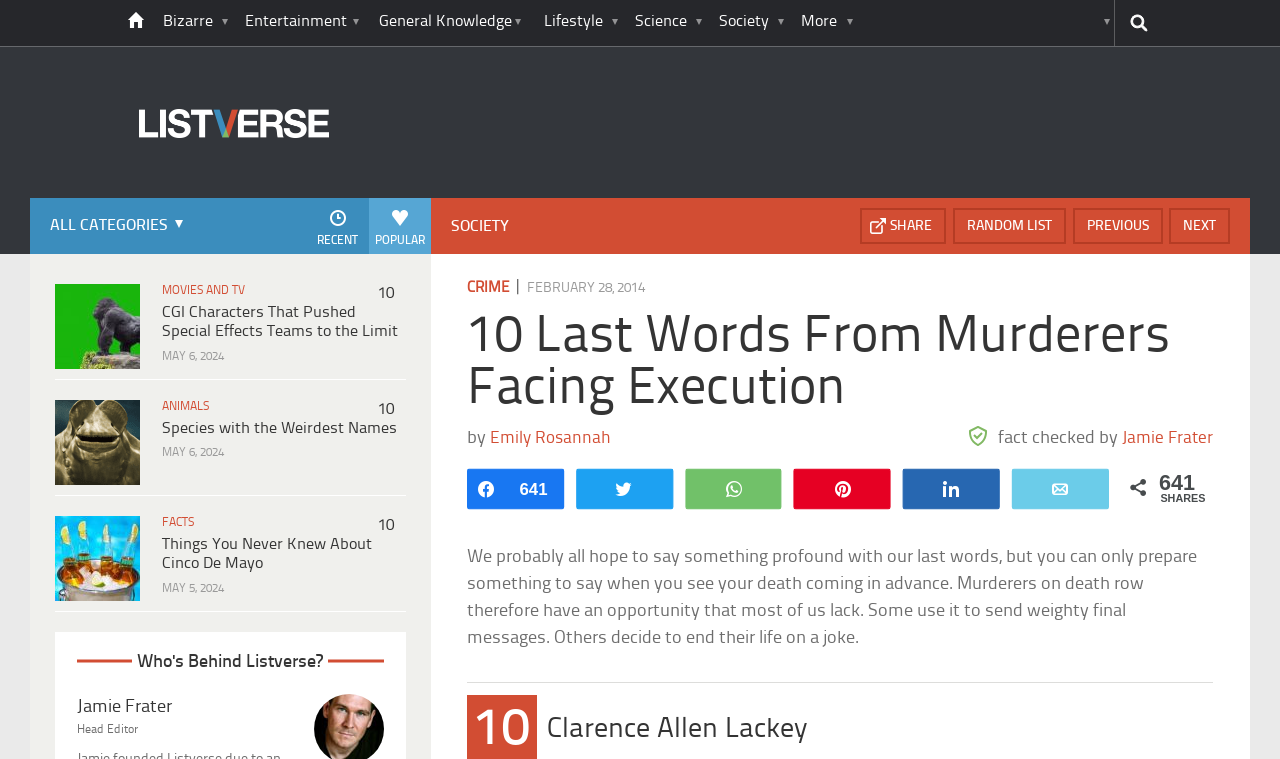Please give a short response to the question using one word or a phrase:
What is the category of the article '10 Species with the Weirdest Names'?

ANIMALS